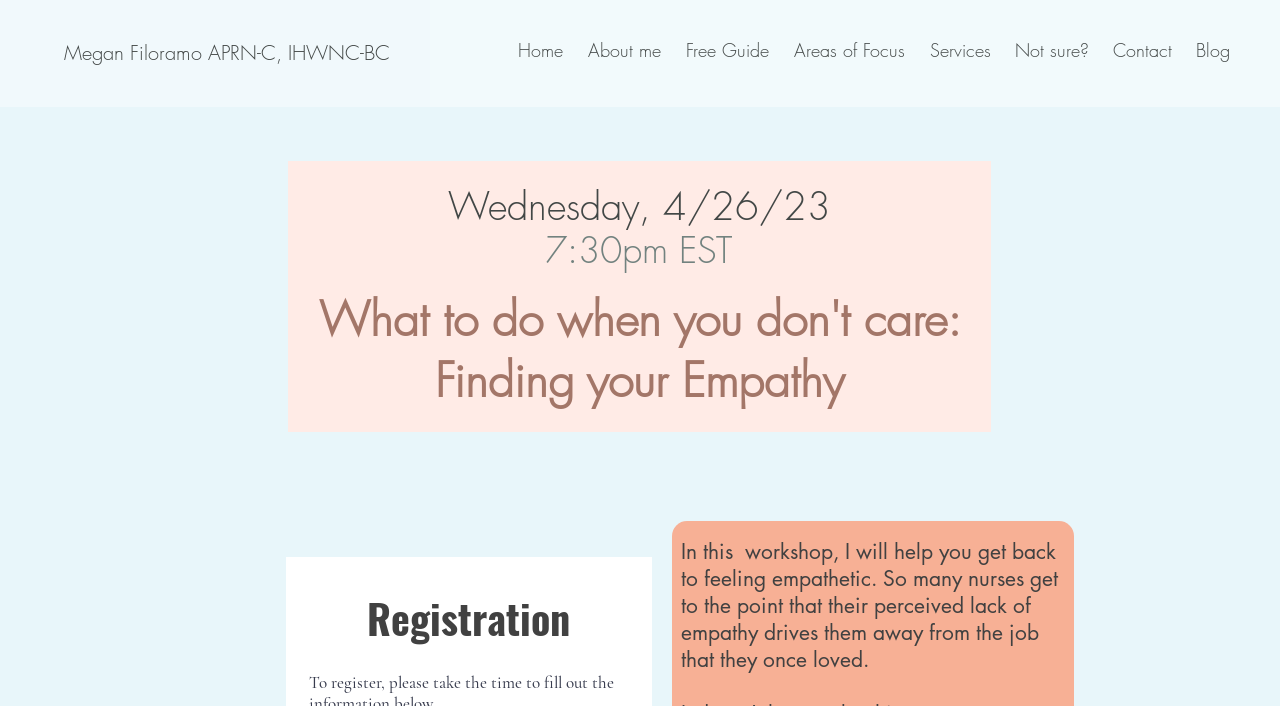Give a succinct answer to this question in a single word or phrase: 
What is the date of the webinar?

Wednesday, 4/26/23